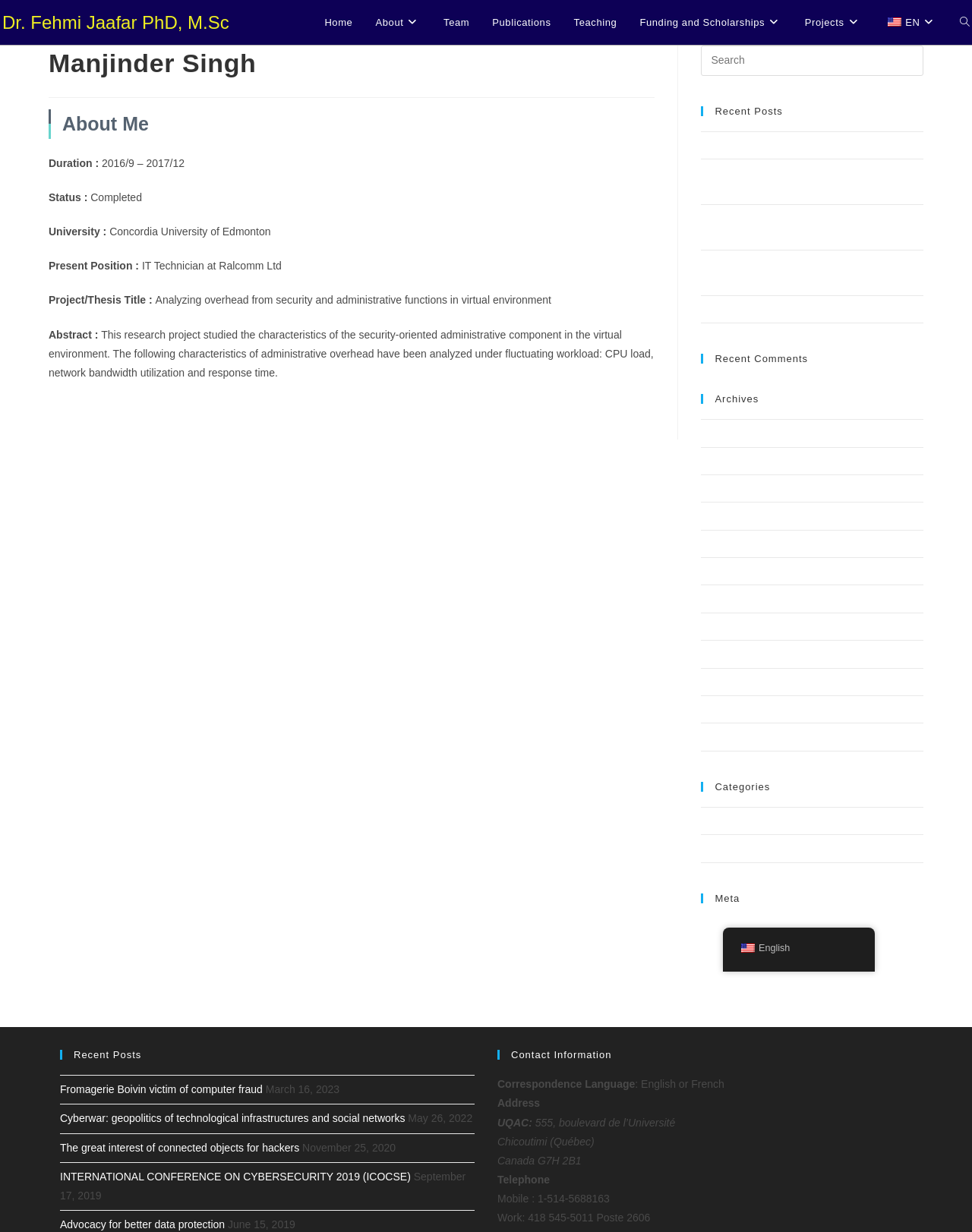Provide the bounding box coordinates of the HTML element described by the text: "English French English".

[0.744, 0.753, 0.9, 0.789]